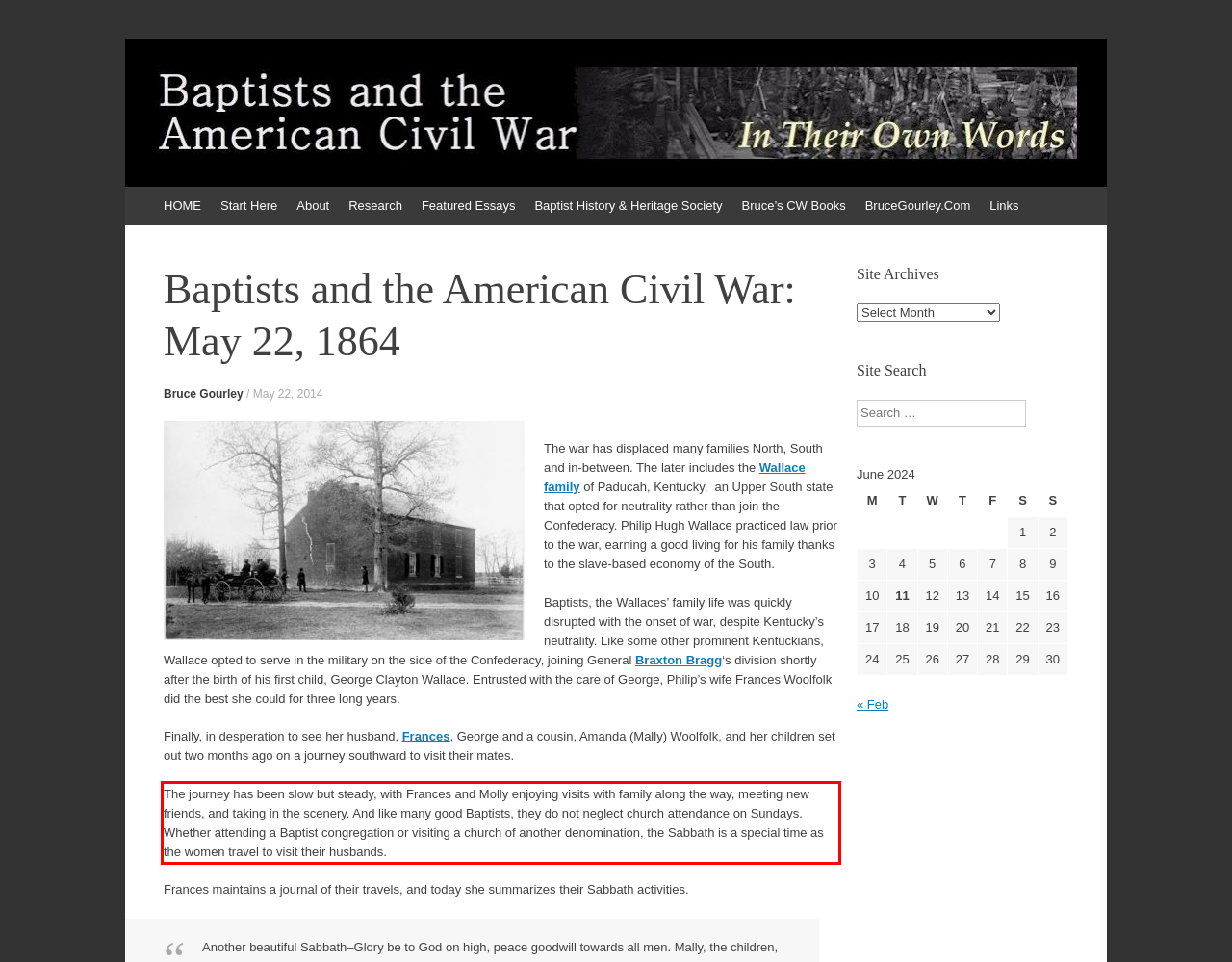Extract and provide the text found inside the red rectangle in the screenshot of the webpage.

The journey has been slow but steady, with Frances and Molly enjoying visits with family along the way, meeting new friends, and taking in the scenery. And like many good Baptists, they do not neglect church attendance on Sundays. Whether attending a Baptist congregation or visiting a church of another denomination, the Sabbath is a special time as the women travel to visit their husbands.